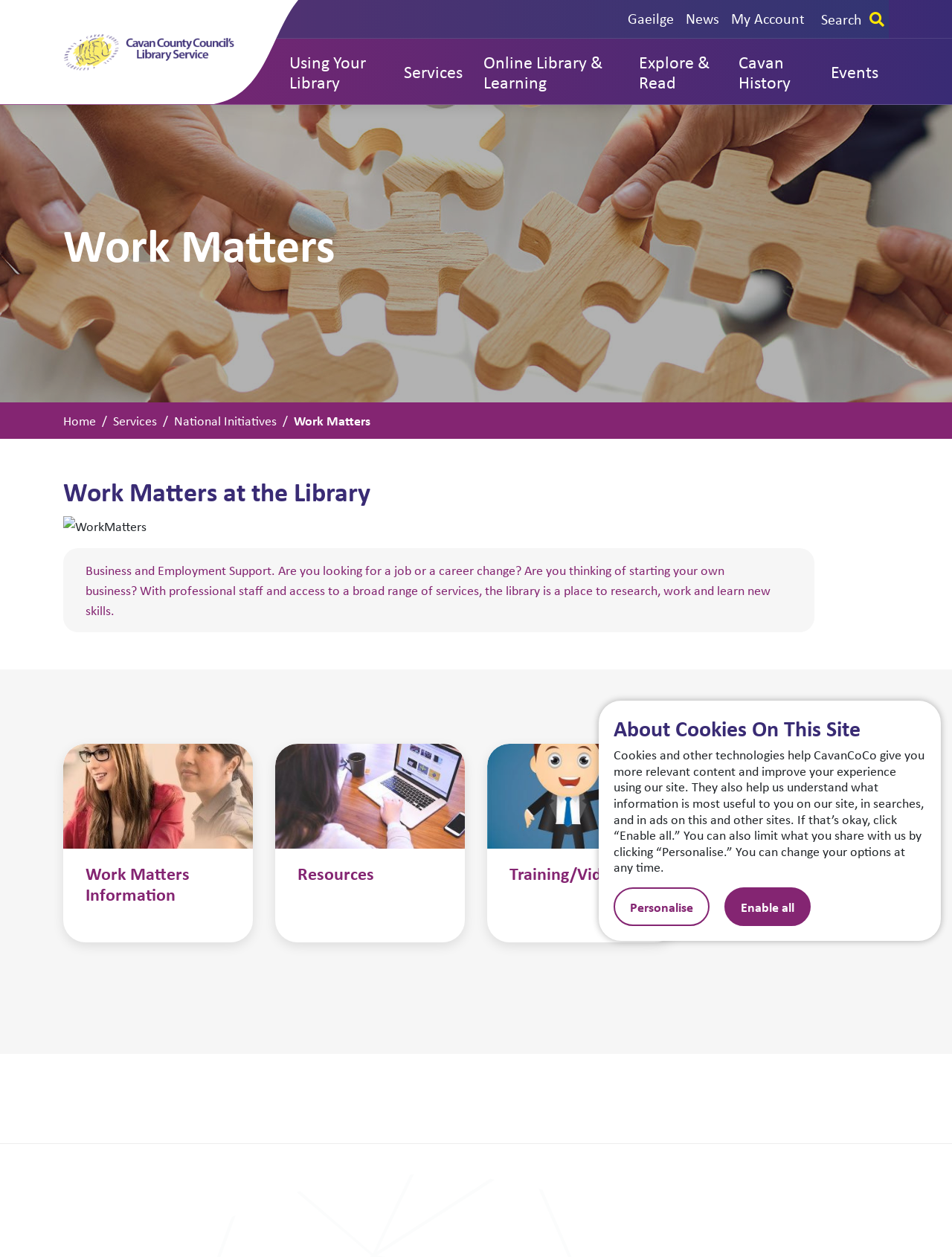Given the following UI element description: "Enable all", find the bounding box coordinates in the webpage screenshot.

[0.761, 0.706, 0.852, 0.737]